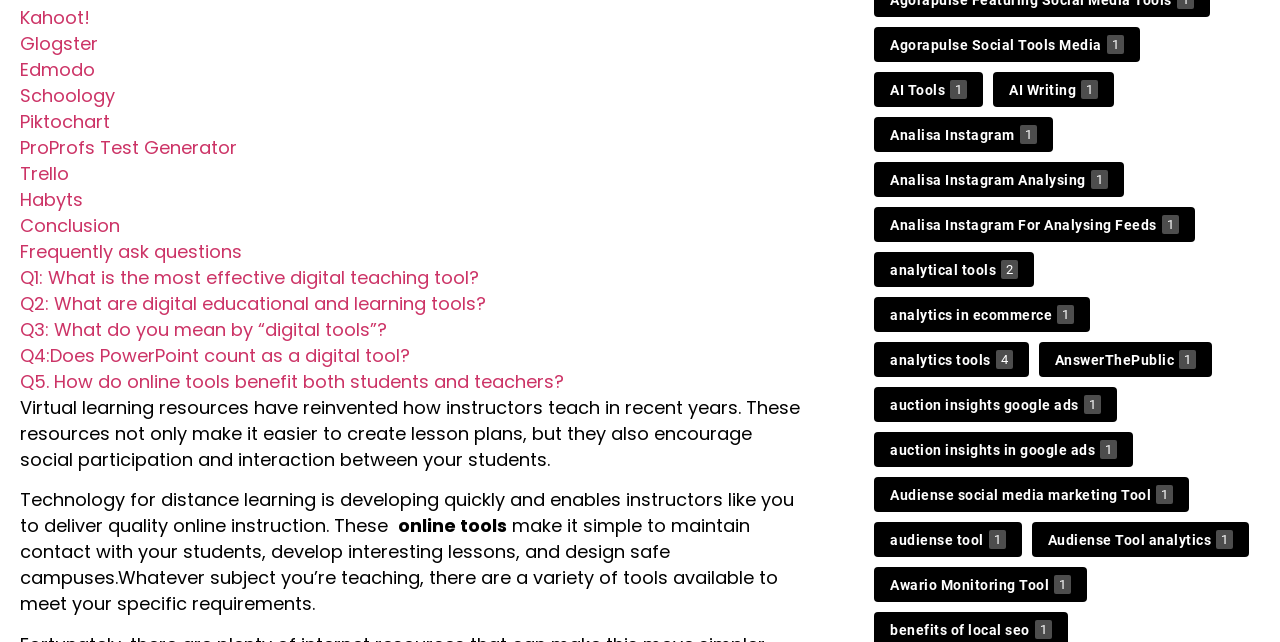What is the purpose of virtual learning resources?
Look at the screenshot and respond with a single word or phrase.

Make lesson plans easier